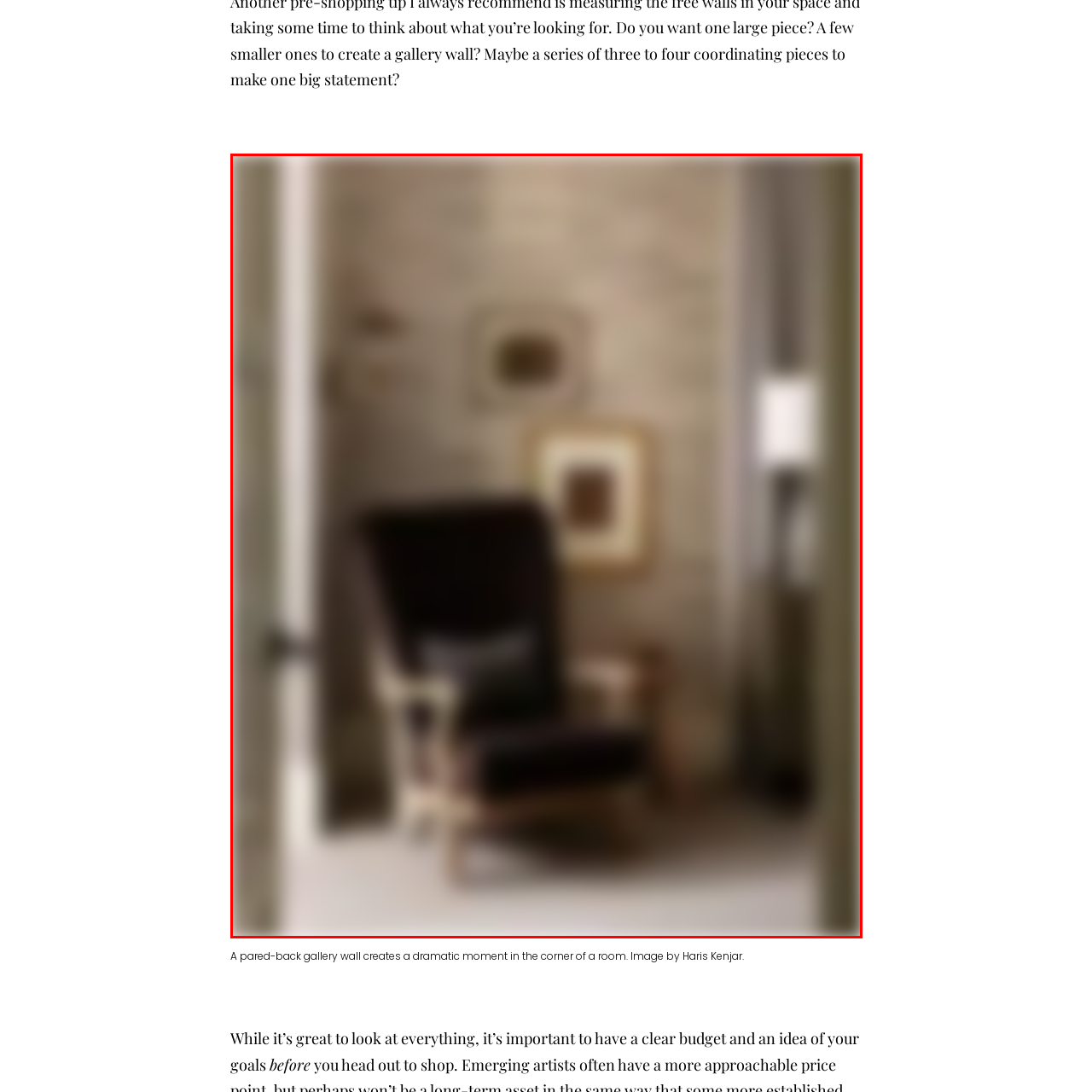Provide a thorough description of the scene depicted within the red bounding box.

The image features a stylish brown velvet and wood armchair positioned against a textured tiled wall. Behind the chair, two pieces of art provide a contrasting visual focal point, adding elegance to the space. The subtle warm tones of the chair complement the neutral shades of the wall, creating a cozy yet sophisticated atmosphere. This inviting nook is an ideal setting for relaxation or contemplation, perfectly capturing a blend of comfort and aesthetic appeal.